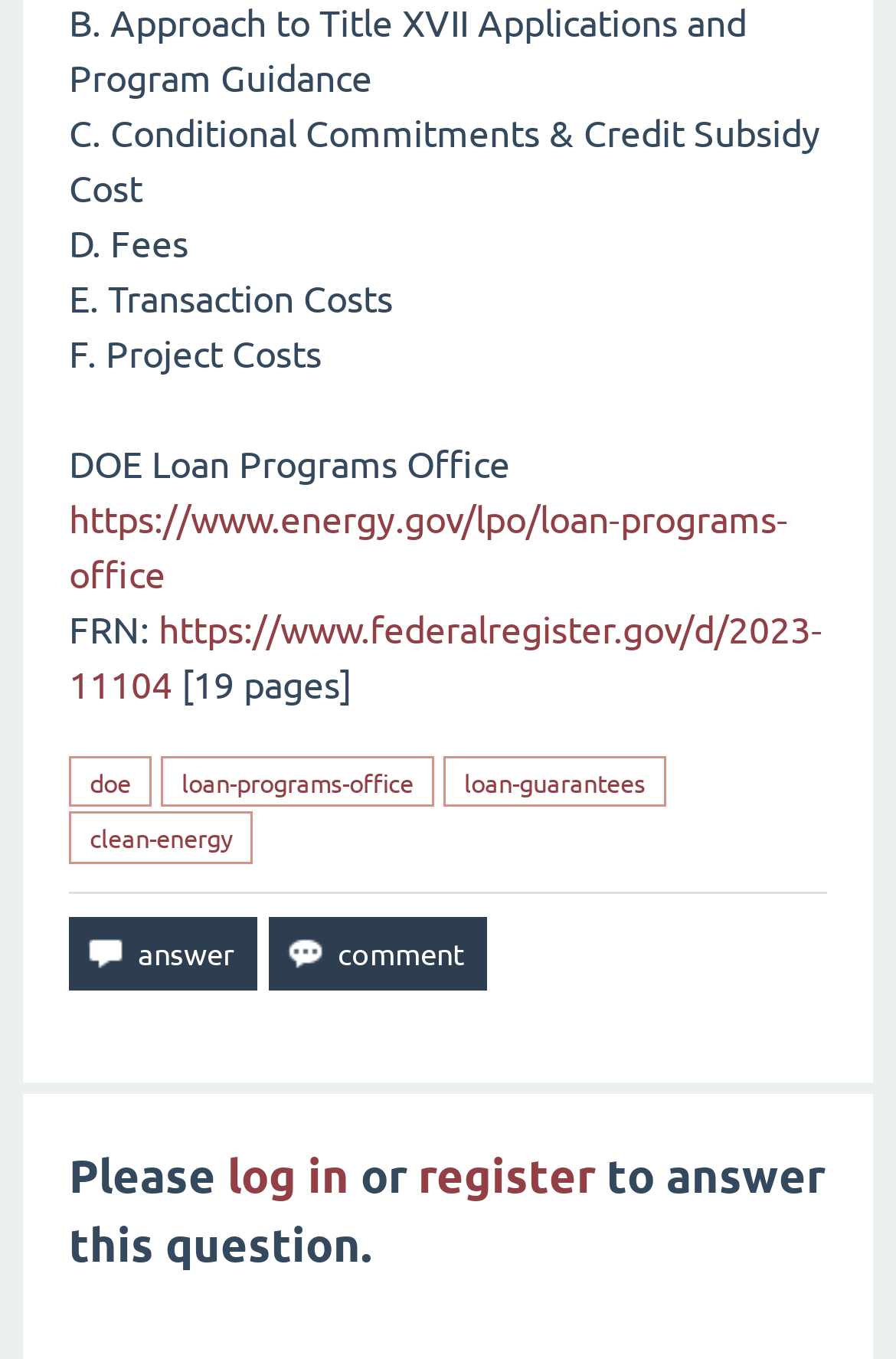Find the bounding box coordinates of the element's region that should be clicked in order to follow the given instruction: "Click on the 'comment' button". The coordinates should consist of four float numbers between 0 and 1, i.e., [left, top, right, bottom].

[0.3, 0.675, 0.544, 0.729]